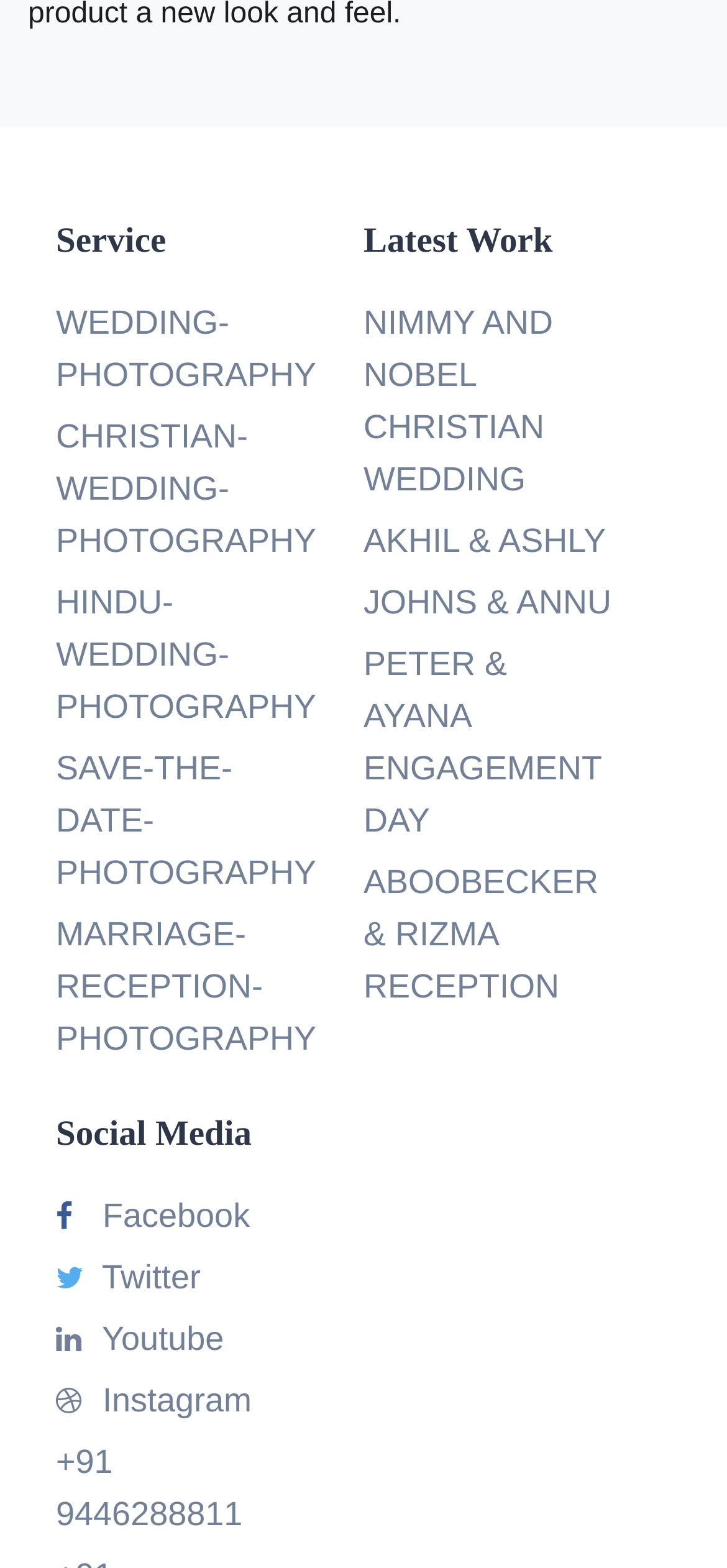Locate the bounding box coordinates of the area to click to fulfill this instruction: "Explore latest work". The bounding box should be presented as four float numbers between 0 and 1, in the order [left, top, right, bottom].

[0.5, 0.138, 0.846, 0.172]